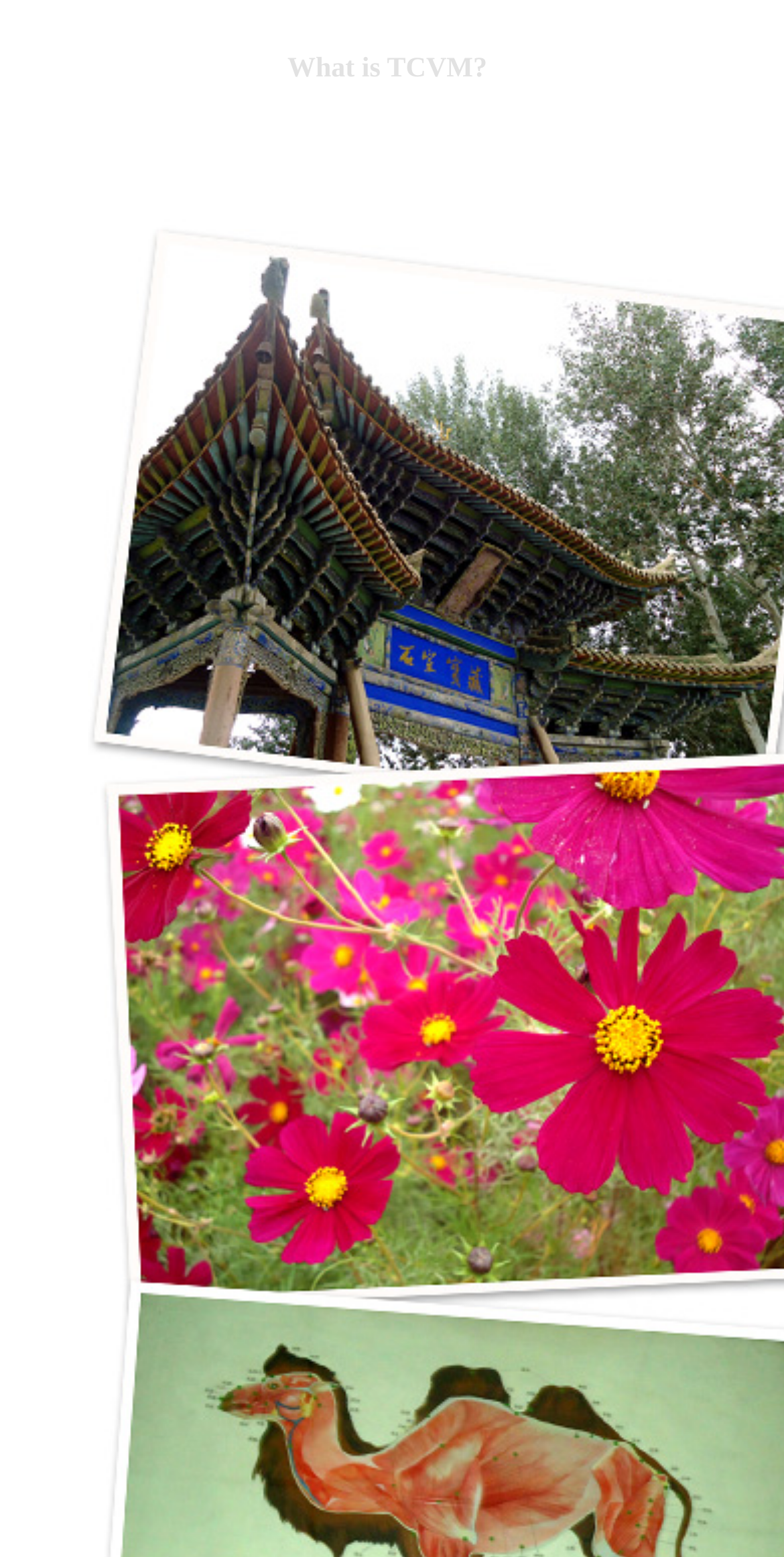Find and provide the bounding box coordinates for the UI element described here: "What is TCVM?". The coordinates should be given as four float numbers between 0 and 1: [left, top, right, bottom].

[0.328, 0.035, 0.66, 0.054]